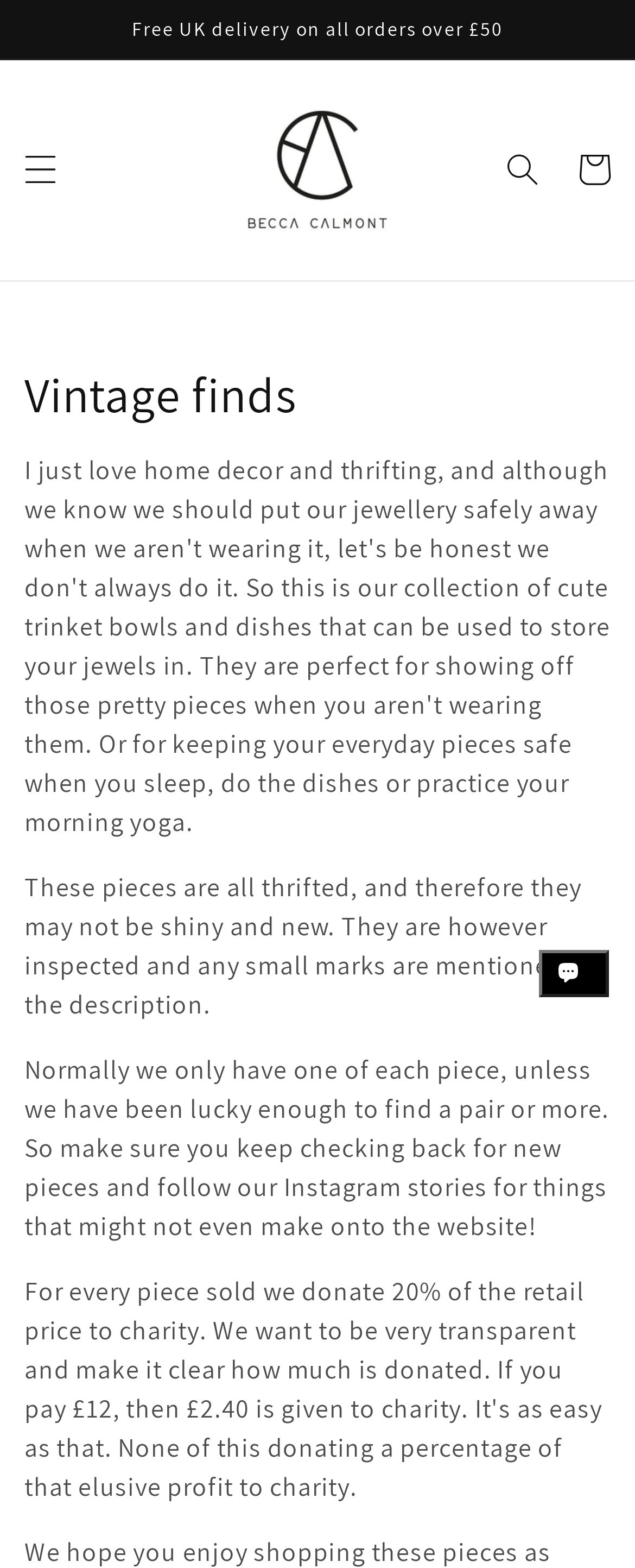Given the element description "parent_node: Cart" in the screenshot, predict the bounding box coordinates of that UI element.

[0.353, 0.048, 0.647, 0.168]